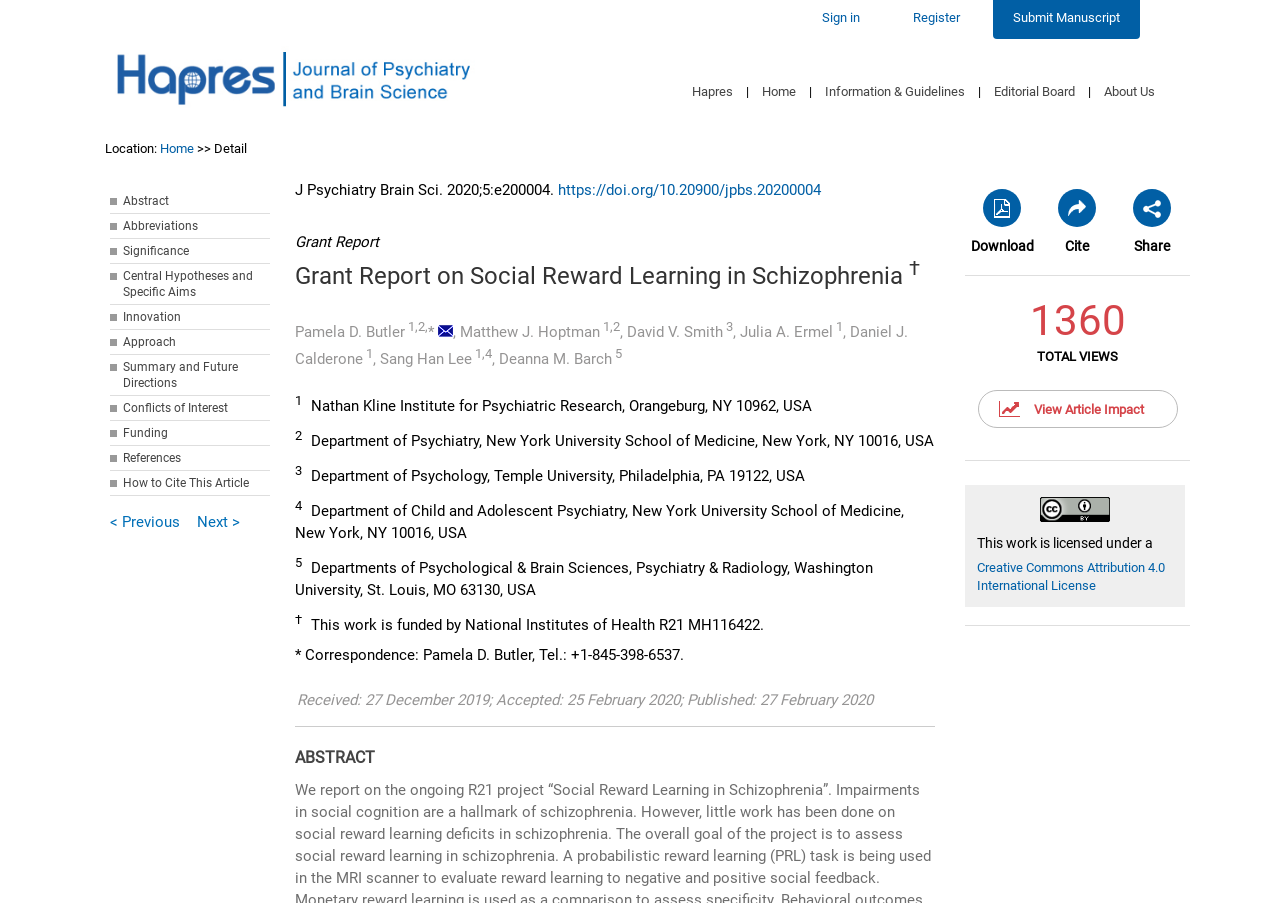Please find the bounding box coordinates of the section that needs to be clicked to achieve this instruction: "Sign in".

[0.627, 0.0, 0.688, 0.043]